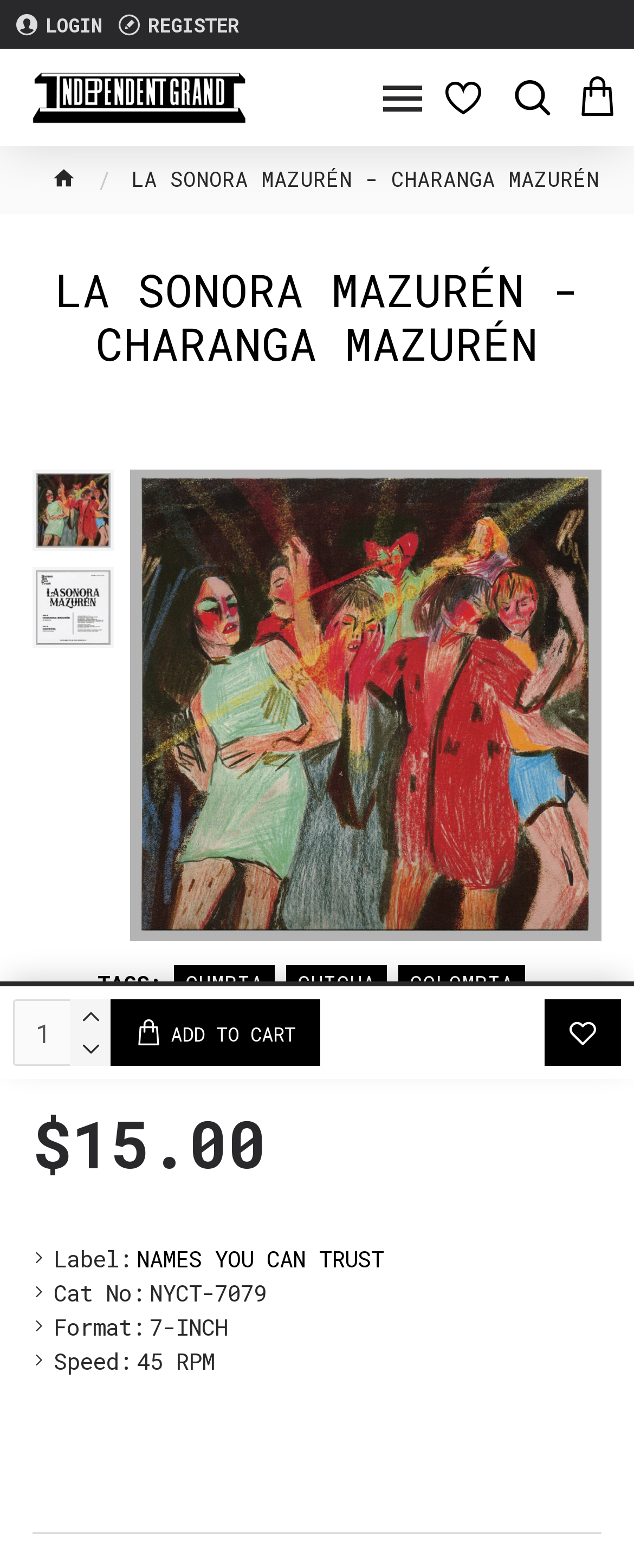What is the name of the album?
Please provide a comprehensive answer based on the details in the screenshot.

The name of the album can be found in the heading element 'LA SONORA MAZURÉN - CHARANGA MAZURÉN' which is located at the top of the webpage.